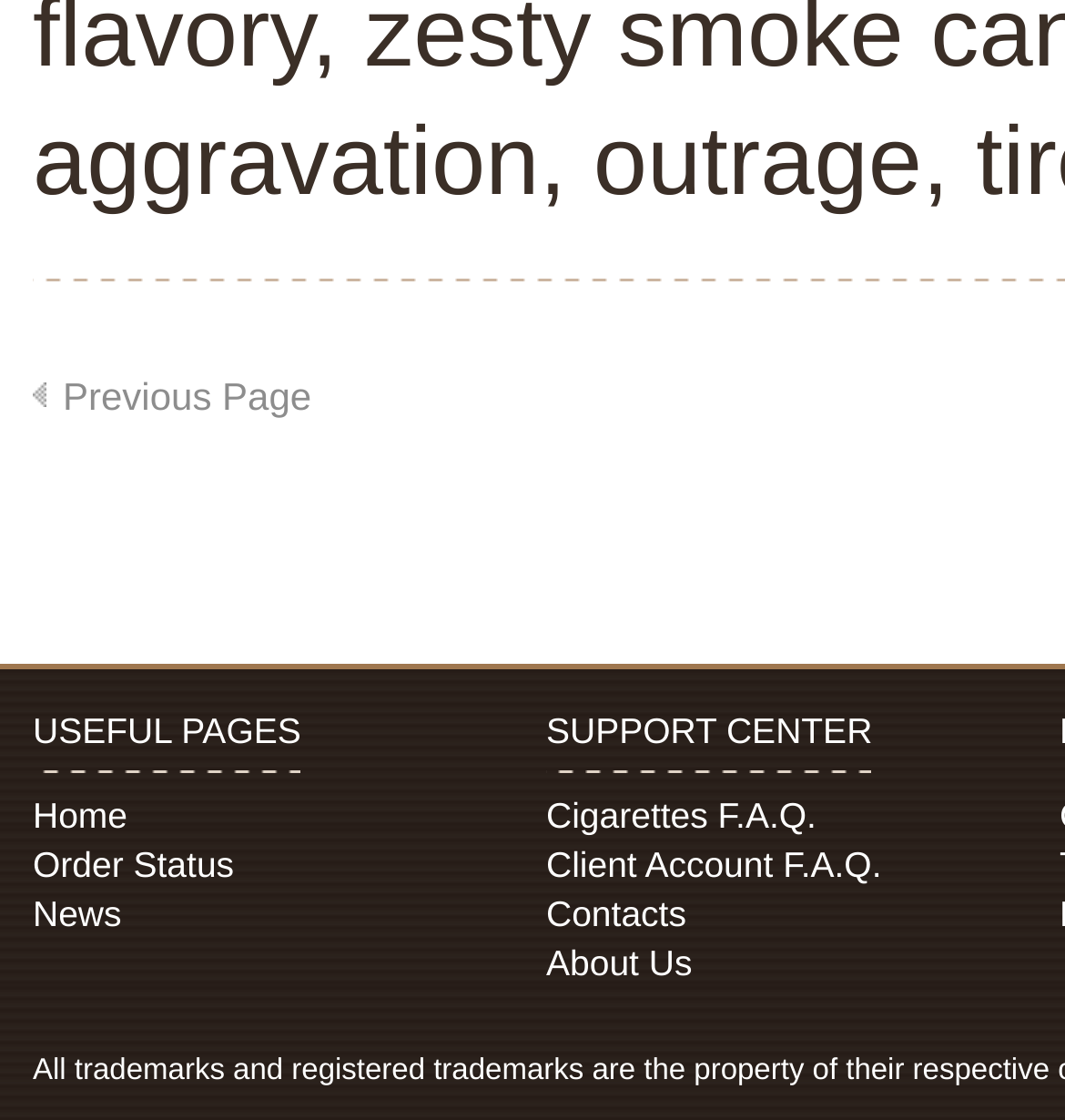What is the first link in the useful pages section?
Provide a detailed answer to the question, using the image to inform your response.

I looked at the links under the 'USEFUL PAGES' static text and found the first link to be 'Previous Page'.